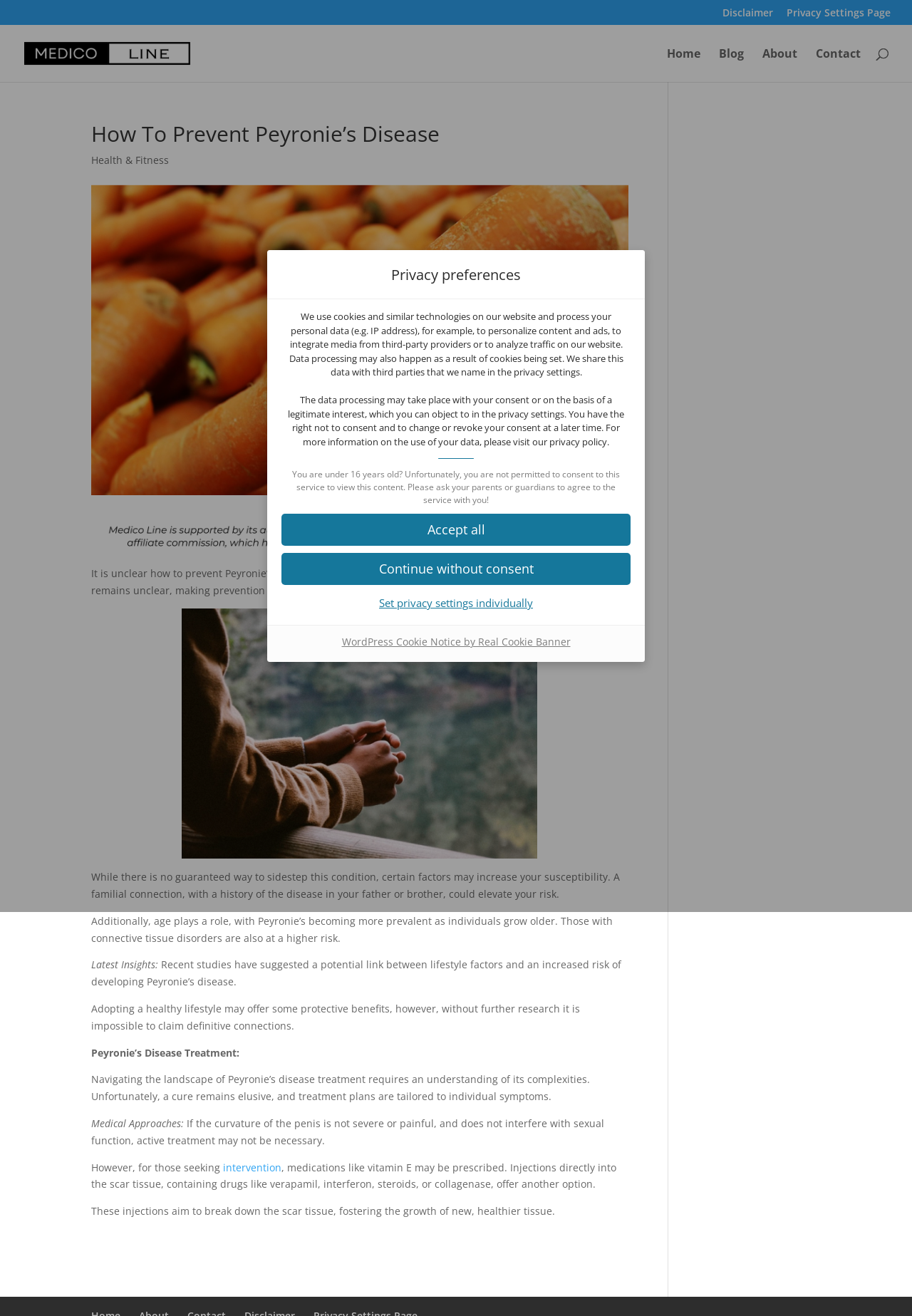Provide the bounding box coordinates of the HTML element described by the text: "Set privacy settings individually". The coordinates should be in the format [left, top, right, bottom] with values between 0 and 1.

[0.309, 0.45, 0.691, 0.467]